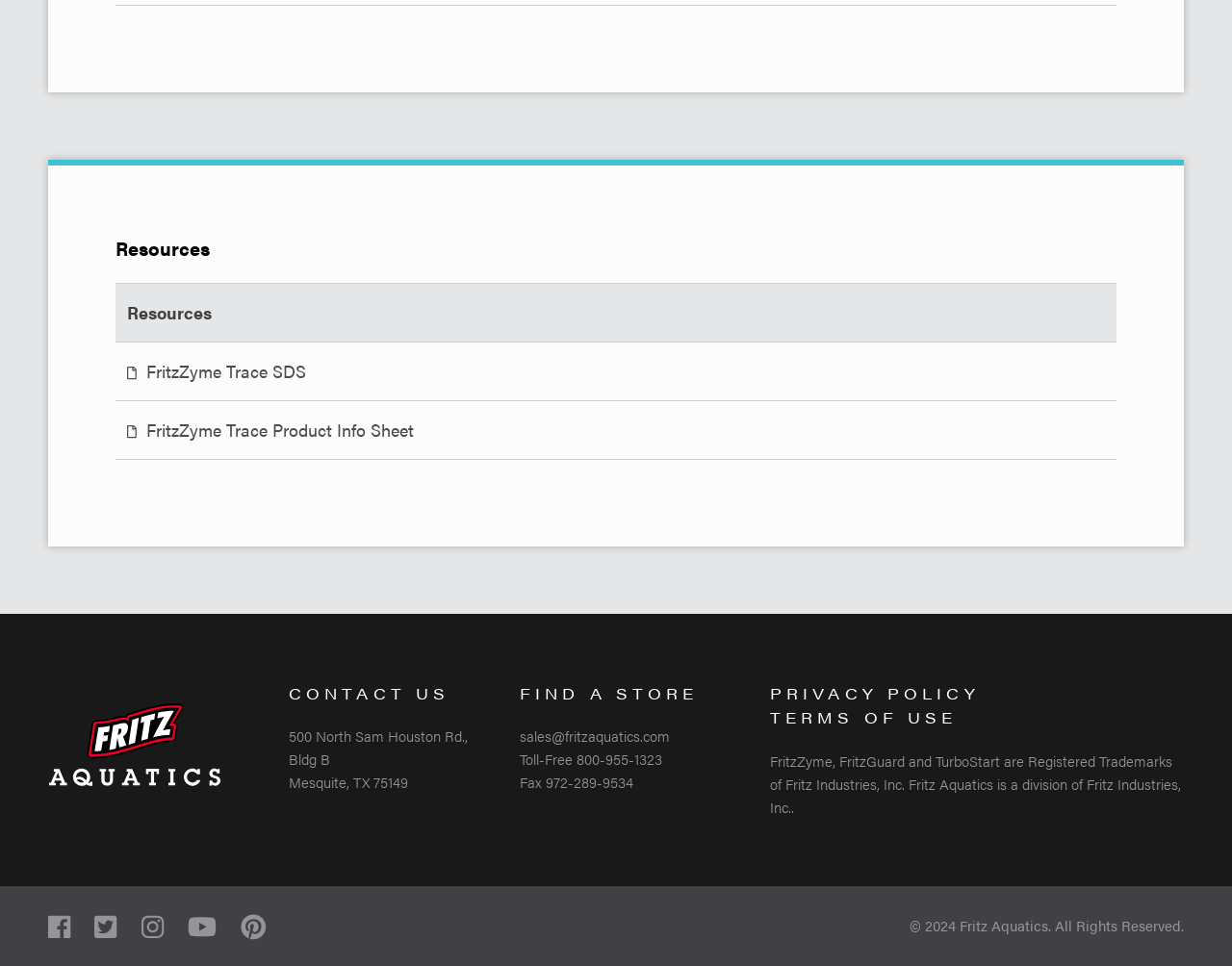Using the information in the image, give a comprehensive answer to the question: 
What is the trademark information mentioned on the webpage?

The trademark information is mentioned in the footer section of the webpage, where it is stated that 'FritzZyme, FritzGuard and TurboStart are Registered Trademarks of Fritz Industries, Inc.'.